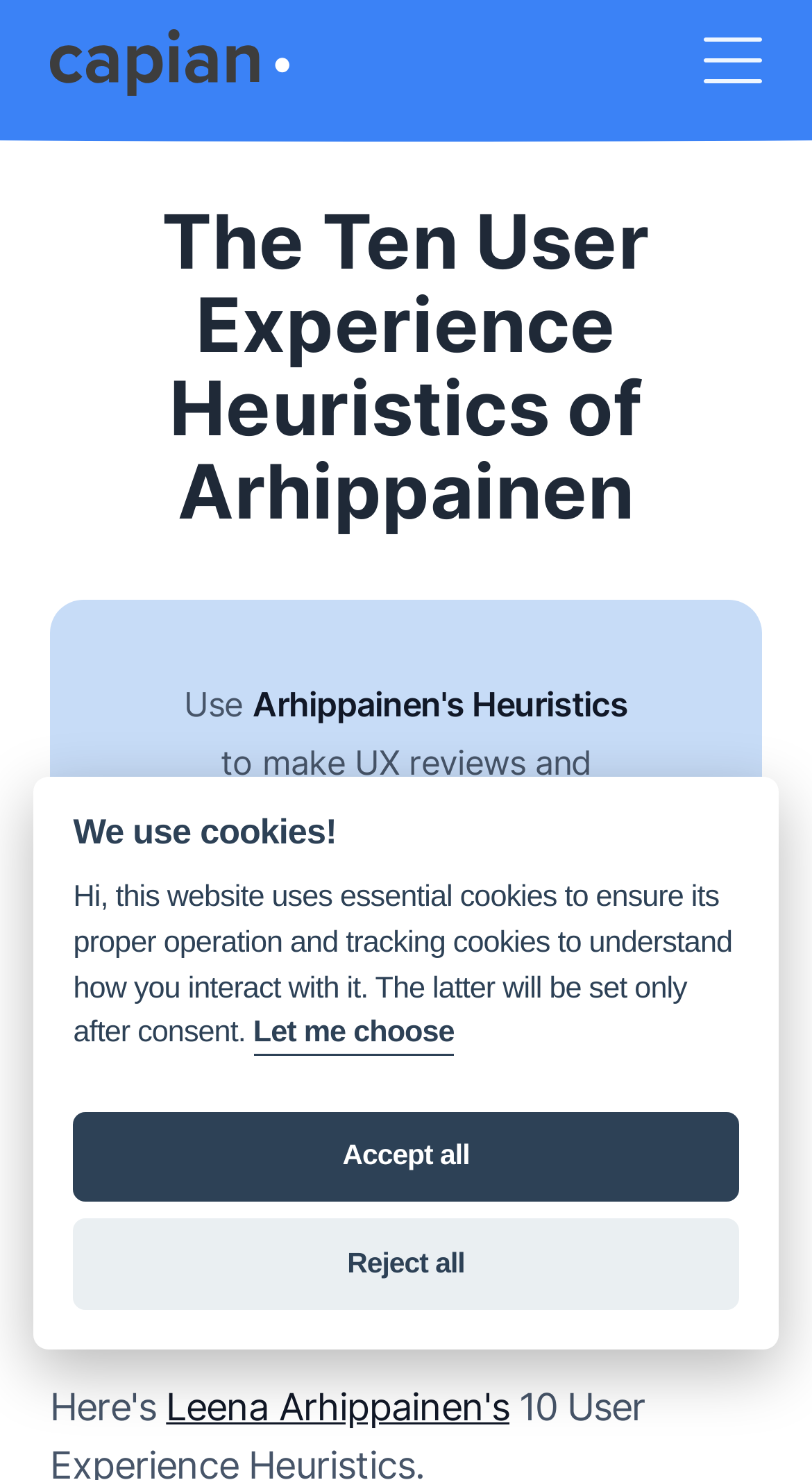What is the call-to-action on the webpage?
Please provide a detailed and comprehensive answer to the question.

I found a link on the webpage with the text 'Try it for free', which is a call-to-action encouraging users to try the website's services without cost.